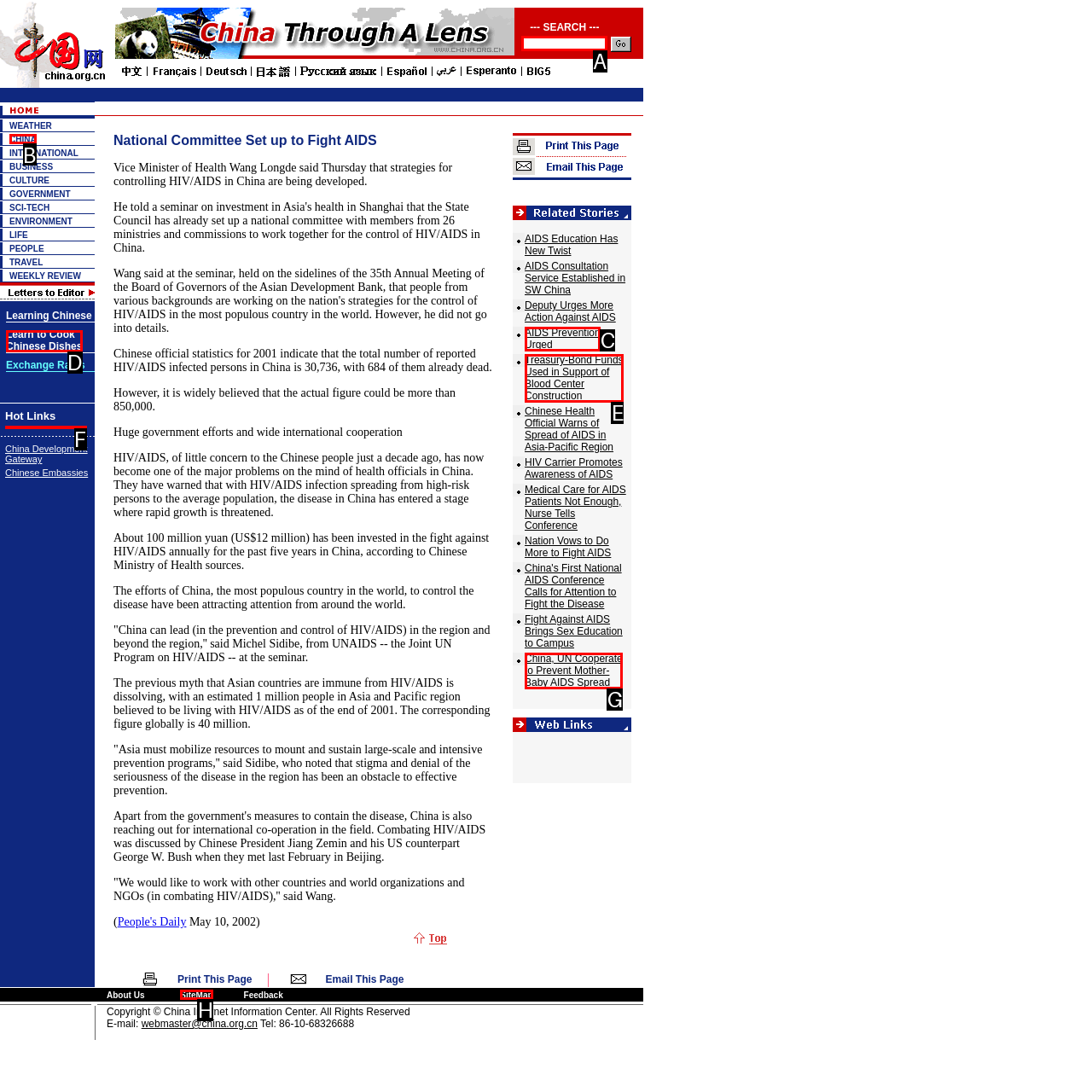Point out the HTML element I should click to achieve the following task: Click on the China link Provide the letter of the selected option from the choices.

B